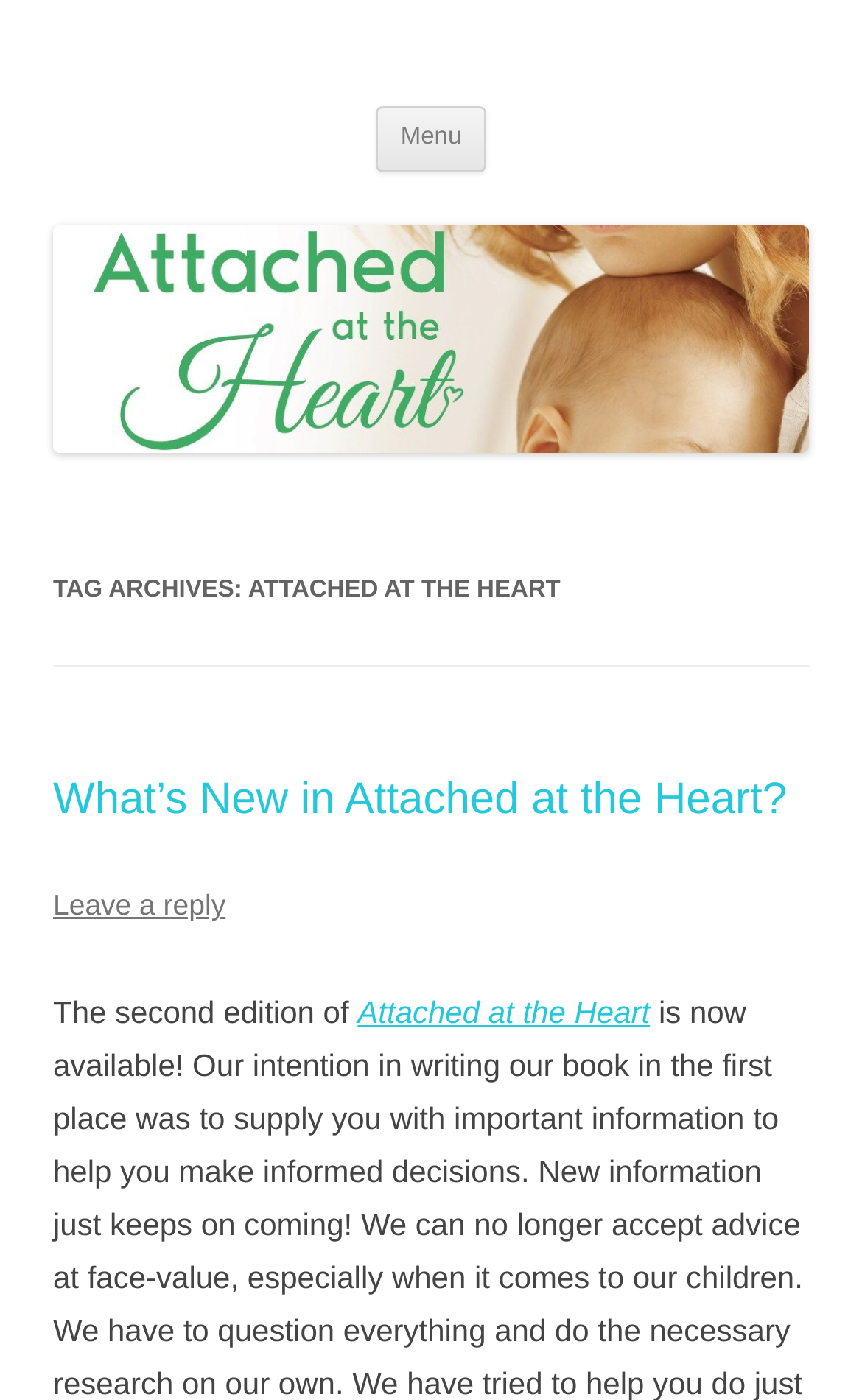Please answer the following question using a single word or phrase: 
What is the purpose of the 'Menu' button?

To navigate the website